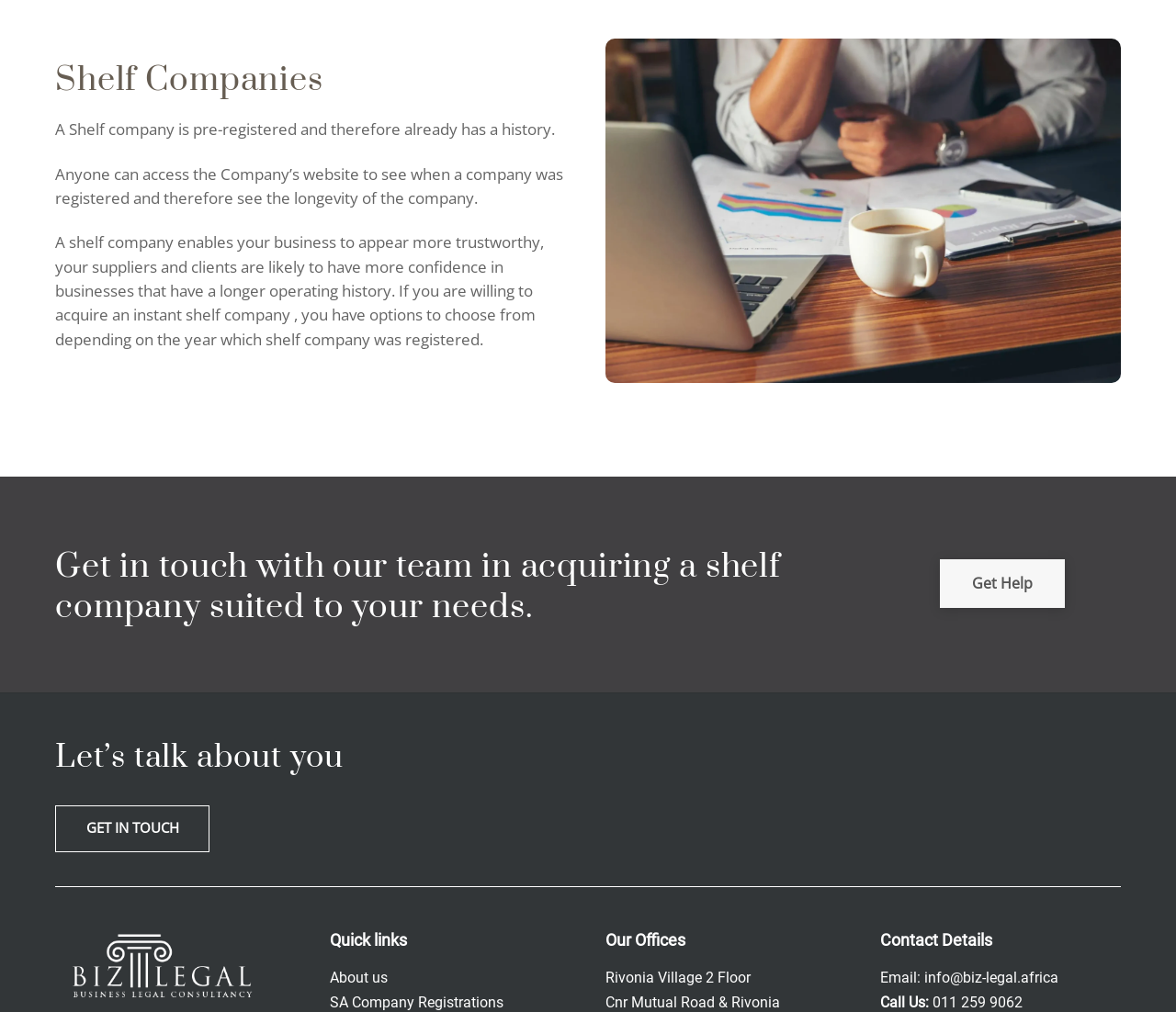Identify the bounding box for the given UI element using the description provided. Coordinates should be in the format (top-left x, top-left y, bottom-right x, bottom-right y) and must be between 0 and 1. Here is the description: alt="Biz-Legal 2" title="Biz-Legal 2"

[0.055, 0.963, 0.223, 0.996]